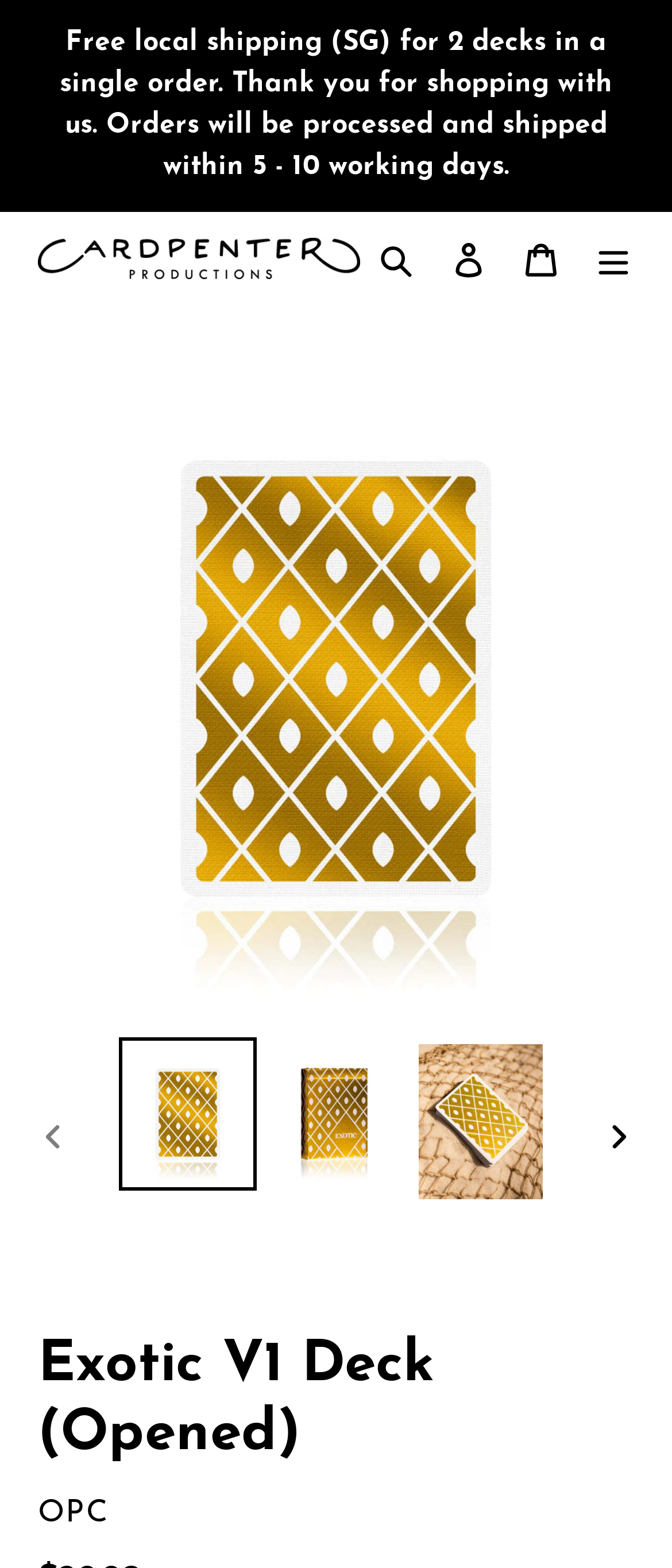What is the condition of the deck?
Use the image to answer the question with a single word or phrase.

Like new